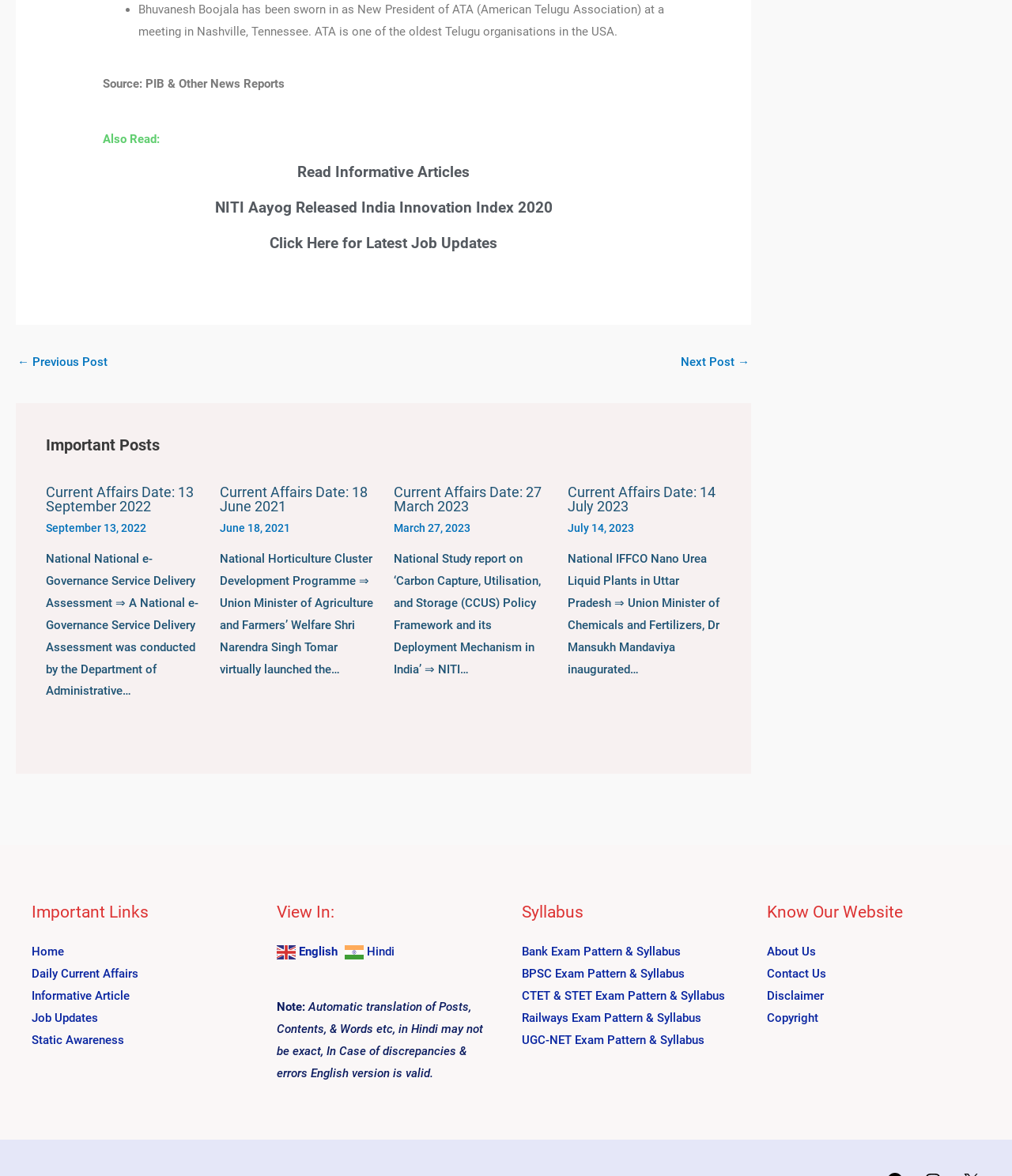Can you provide the bounding box coordinates for the element that should be clicked to implement the instruction: "Check Bank Exam Pattern & Syllabus"?

[0.516, 0.803, 0.673, 0.815]